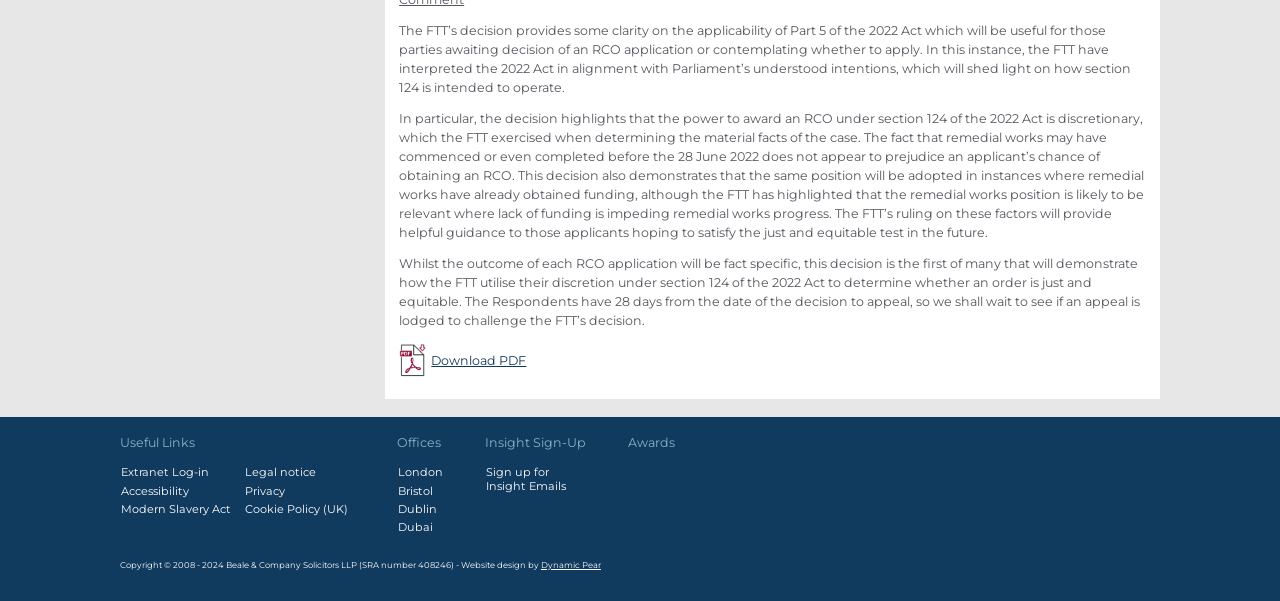Provide a short answer to the following question with just one word or phrase: What is the purpose of the 'Download PDF' link?

To download the article in PDF format